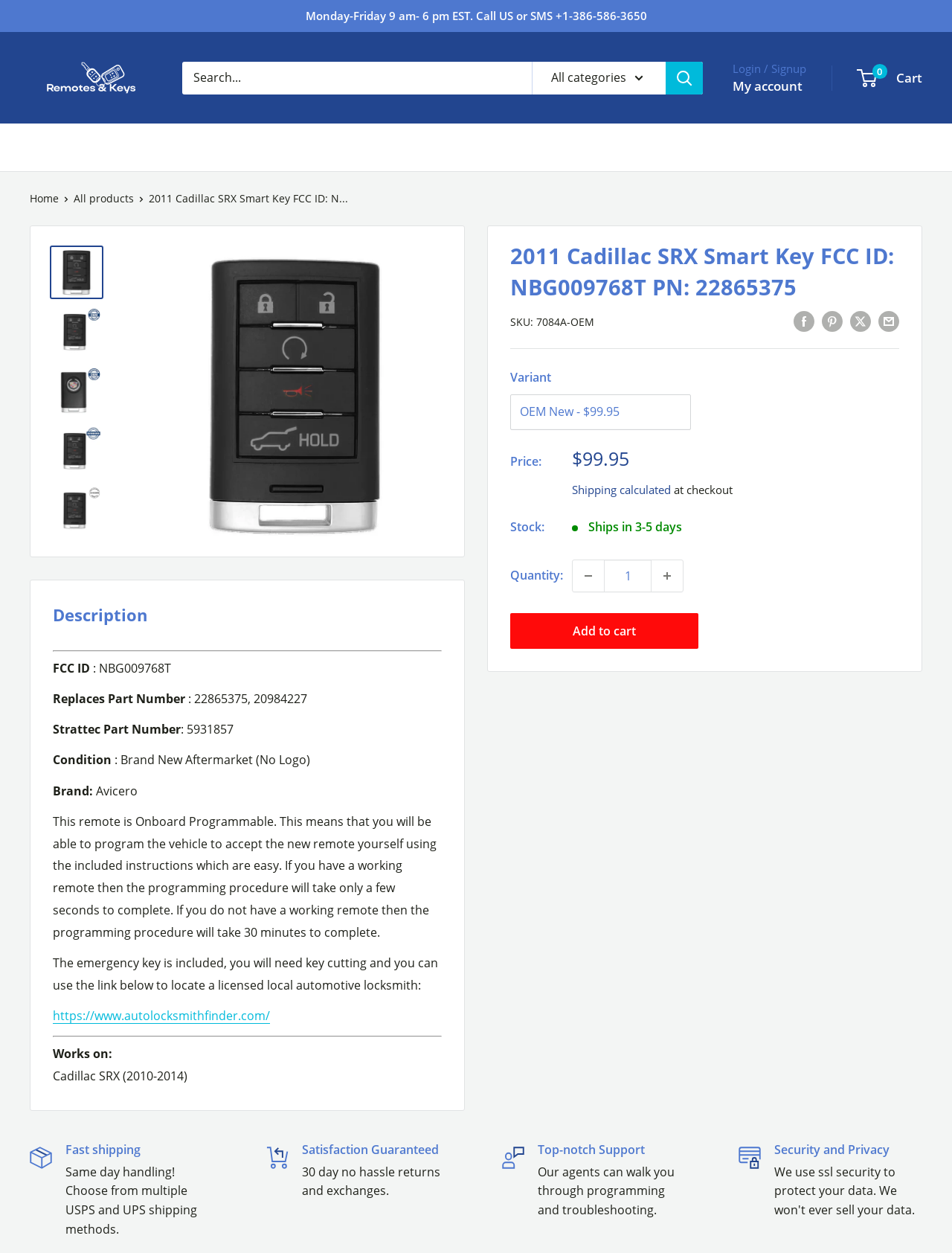Please identify the bounding box coordinates of the area that needs to be clicked to fulfill the following instruction: "View product details."

[0.052, 0.196, 0.109, 0.239]